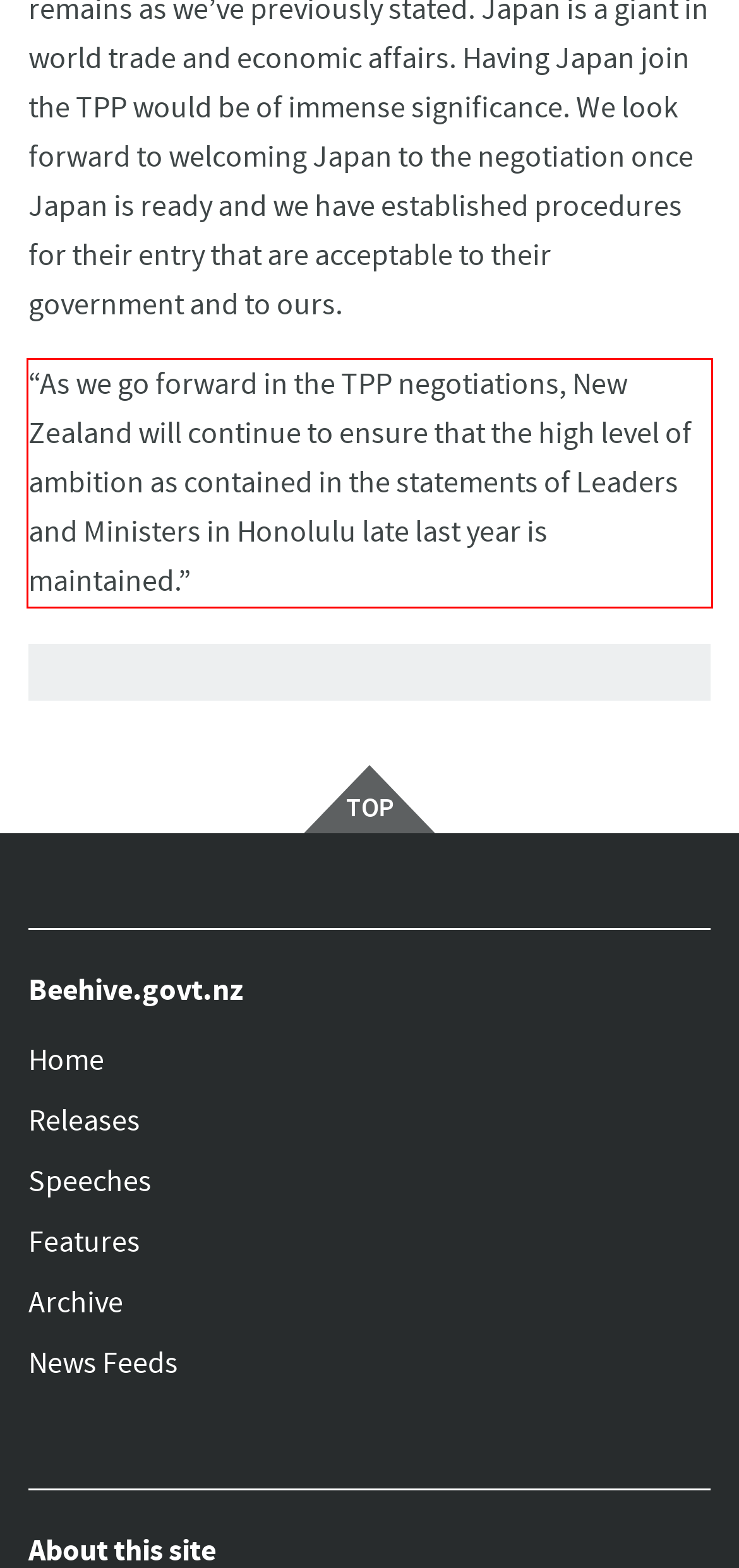You have a screenshot with a red rectangle around a UI element. Recognize and extract the text within this red bounding box using OCR.

“As we go forward in the TPP negotiations, New Zealand will continue to ensure that the high level of ambition as contained in the statements of Leaders and Ministers in Honolulu late last year is maintained.”